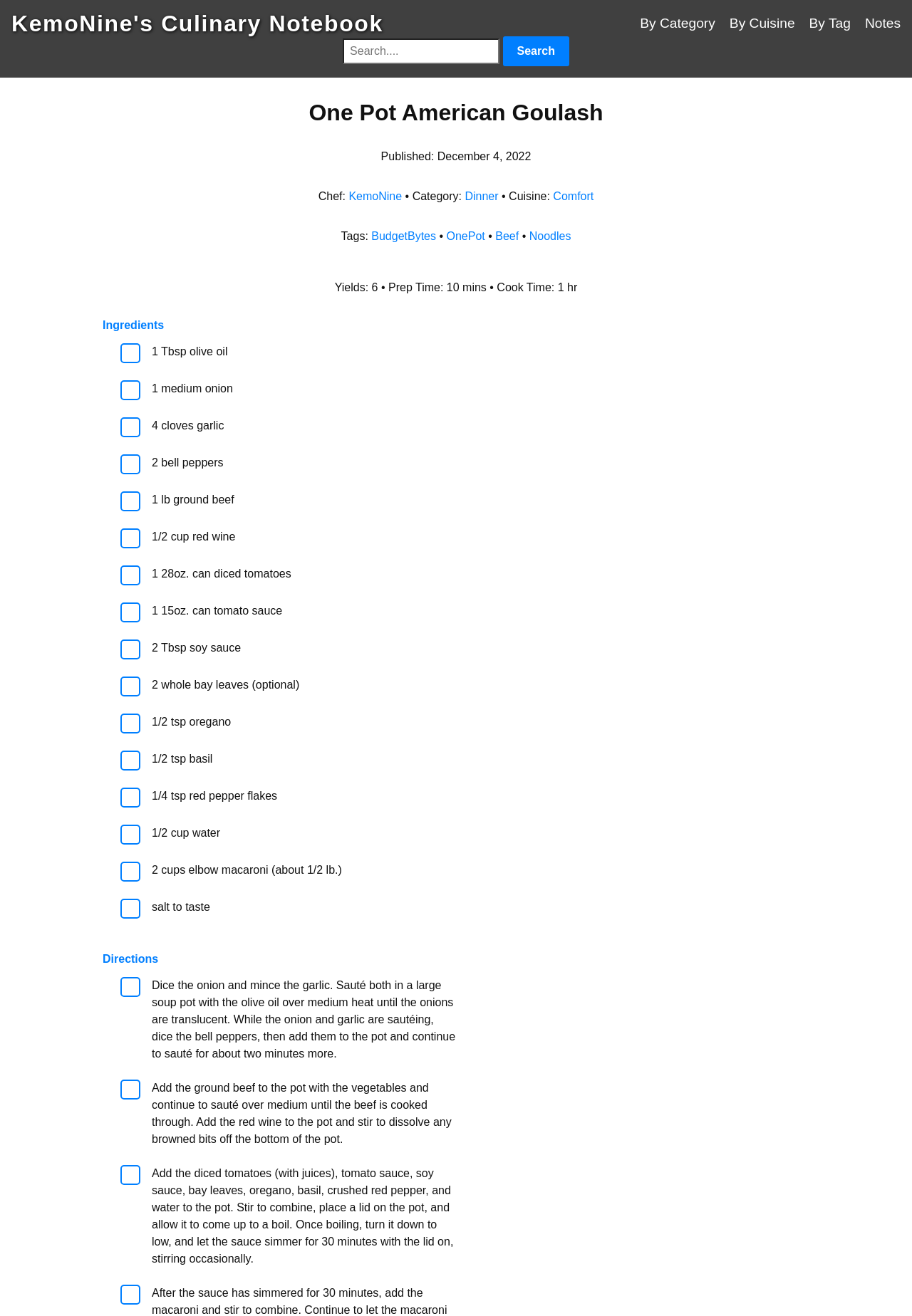Provide an in-depth caption for the webpage.

This webpage is a recipe blog post titled "One Pot American Goulash" by KemoNine's Culinary Notebook. At the top of the page, there is a header section with a link to the blog's homepage, followed by a navigation menu with links to categories, cuisines, tags, and notes. Below the header, there is a search box with a search button.

The main content of the page is divided into sections. The first section displays the recipe title, publication date, and chef's name. Below this, there are links to the recipe's category, cuisine, and tags.

The next section lists the ingredients, each preceded by an unchecked checkbox. The ingredients are listed in a single column, with the quantity and unit of measurement provided for each item.

Following the ingredients, there is a section titled "Directions" that provides step-by-step instructions for preparing the dish. Each step is preceded by an unchecked checkbox, and the text is formatted in a single column.

Throughout the page, the layout is clean and organized, with clear headings and concise text. The use of checkboxes next to each ingredient and step suggests that the recipe is interactive, allowing users to mark off each item as they complete it.